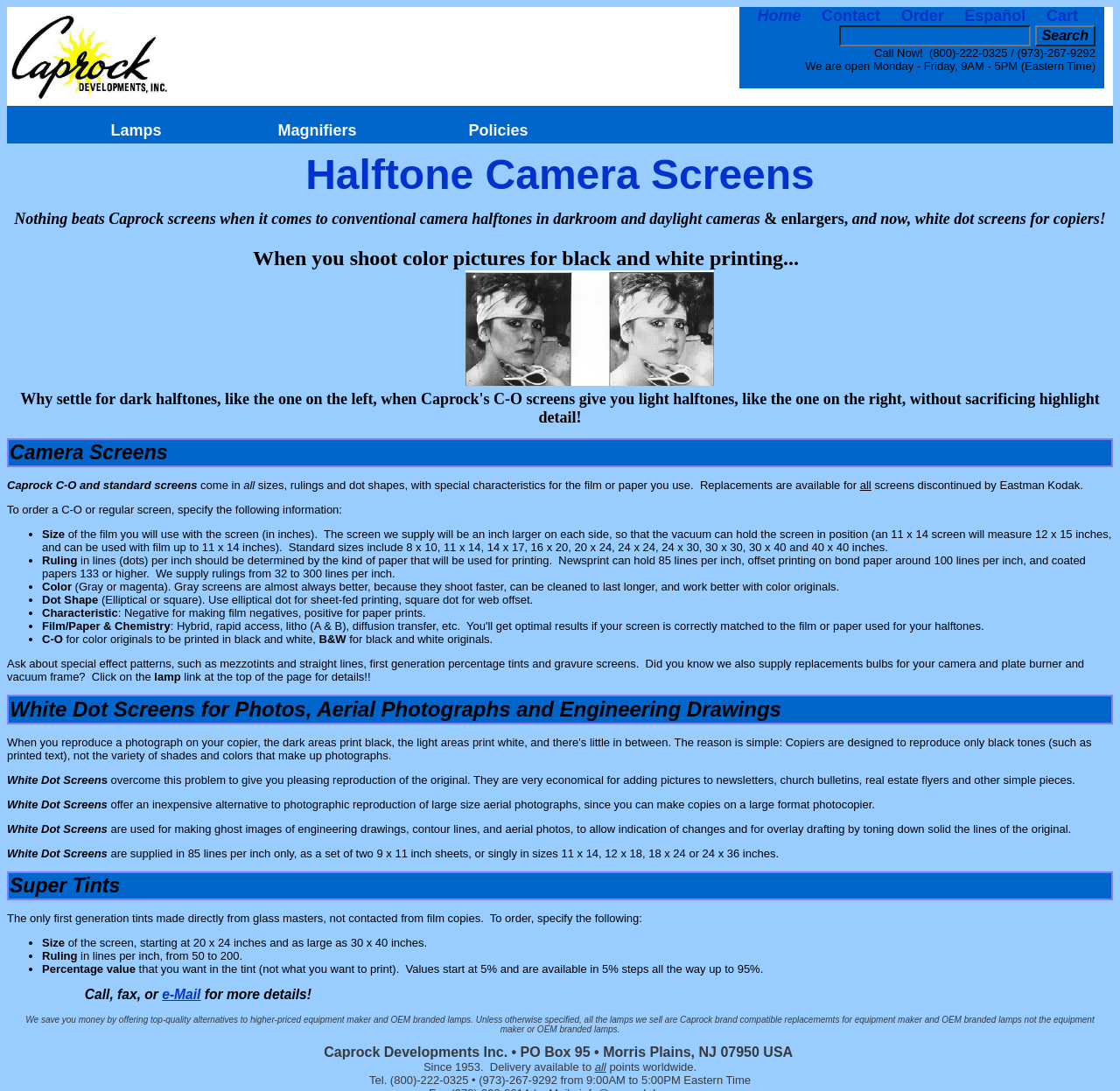Highlight the bounding box coordinates of the element you need to click to perform the following instruction: "View Locations On Map."

None